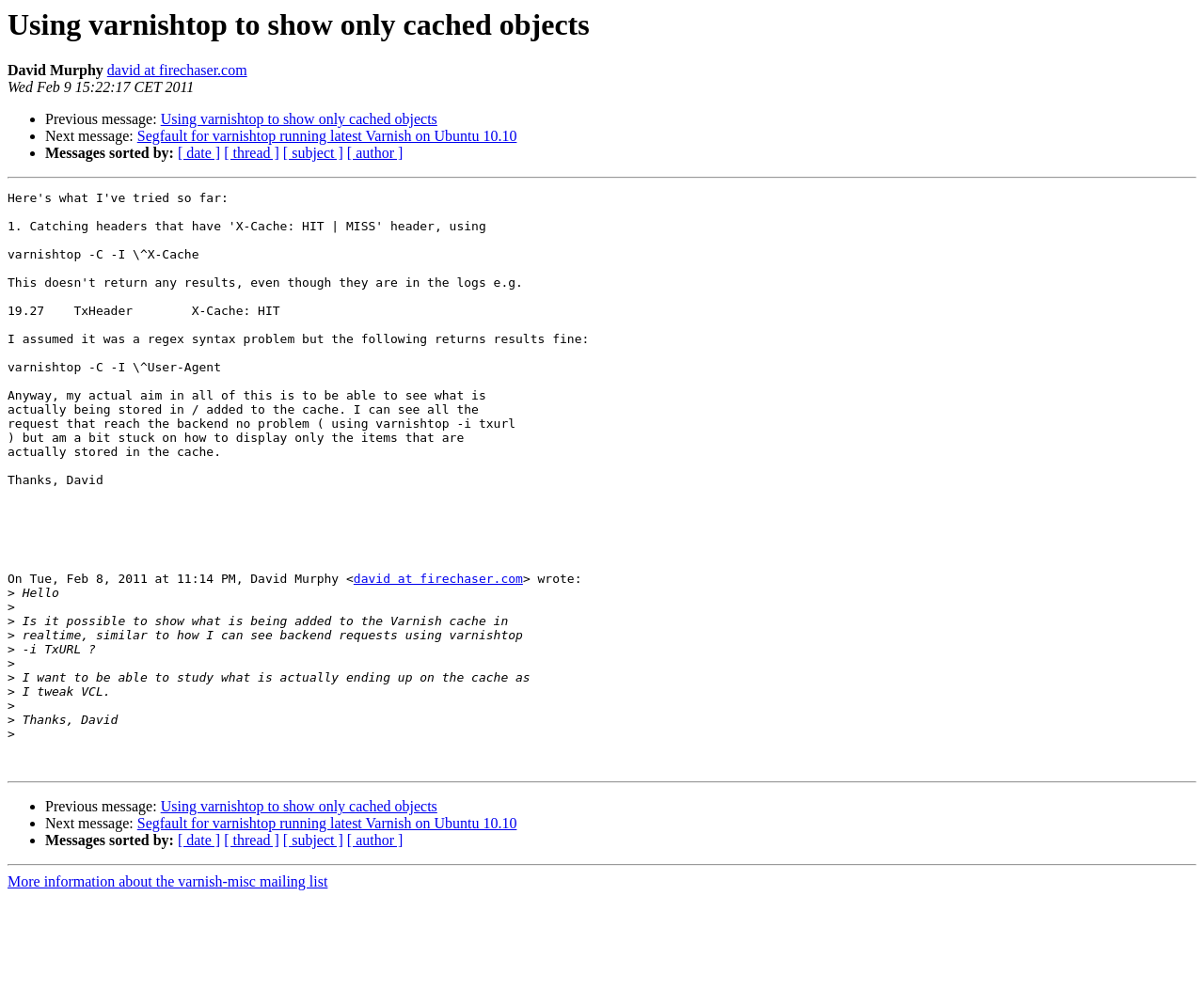Give an in-depth explanation of the webpage layout and content.

The webpage appears to be an archived email thread or a mailing list discussion. At the top, there is a heading that reads "Using varnishtop to show only cached objects" and is followed by the author's name, "David Murphy", and his email address, "david at firechaser.com". The date of the email, "Wed Feb 9 15:22:17 CET 2011", is also displayed.

Below the heading, there are three bullet points with links to previous and next messages, as well as a sorting option for the messages. The main content of the email is a message from David Murphy, which is divided into several paragraphs. The message discusses using varnishtop to show cached objects in real-time and asks for help in achieving this.

The email is followed by a horizontal separator, and then there is a repetition of the links to previous and next messages, as well as the sorting option. This pattern is repeated again, with another horizontal separator separating the two sections.

At the very bottom of the page, there is a link to more information about the varnish-misc mailing list.